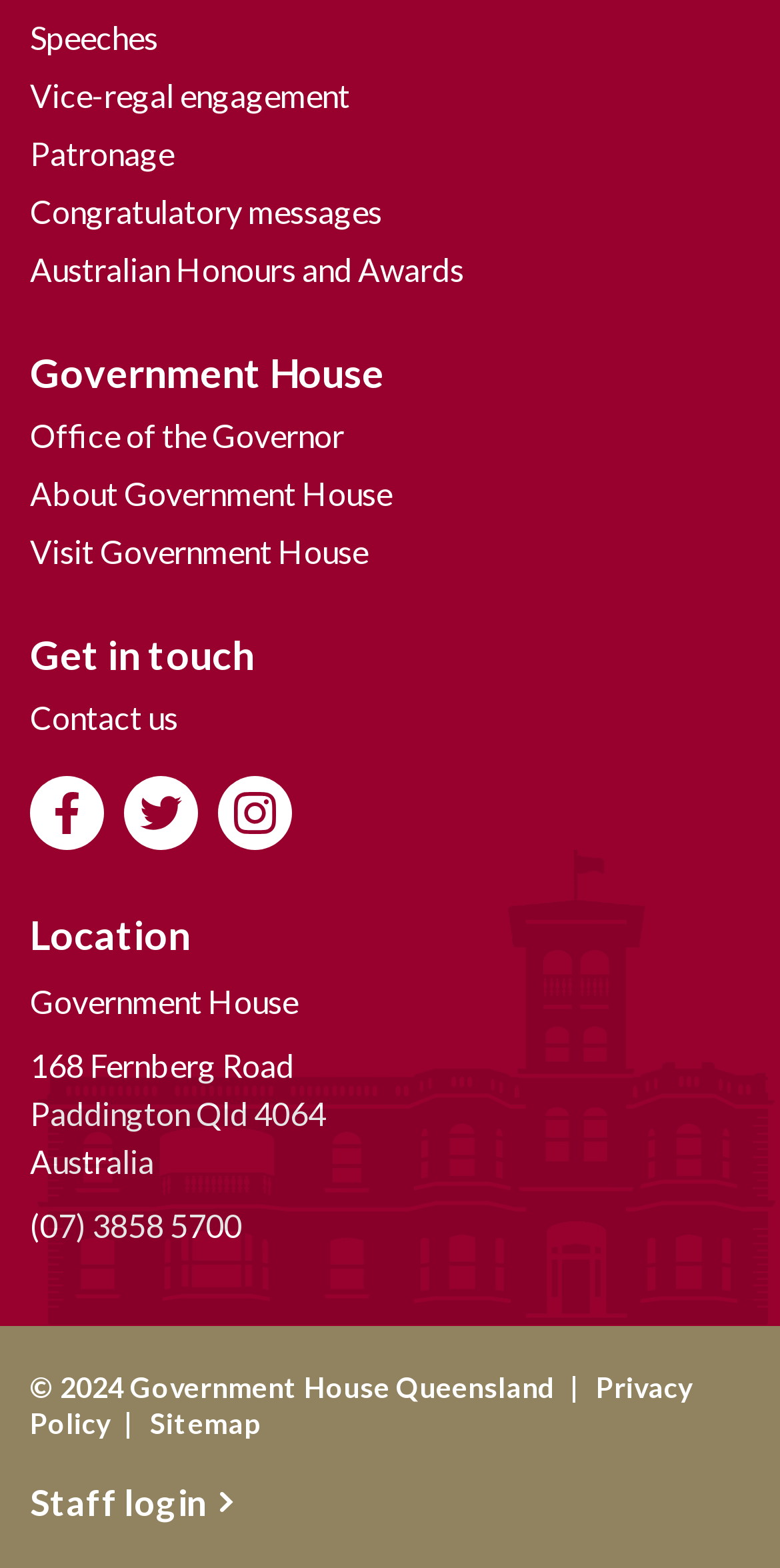Please specify the bounding box coordinates of the clickable region to carry out the following instruction: "View the sitemap". The coordinates should be four float numbers between 0 and 1, in the format [left, top, right, bottom].

[0.192, 0.897, 0.333, 0.919]